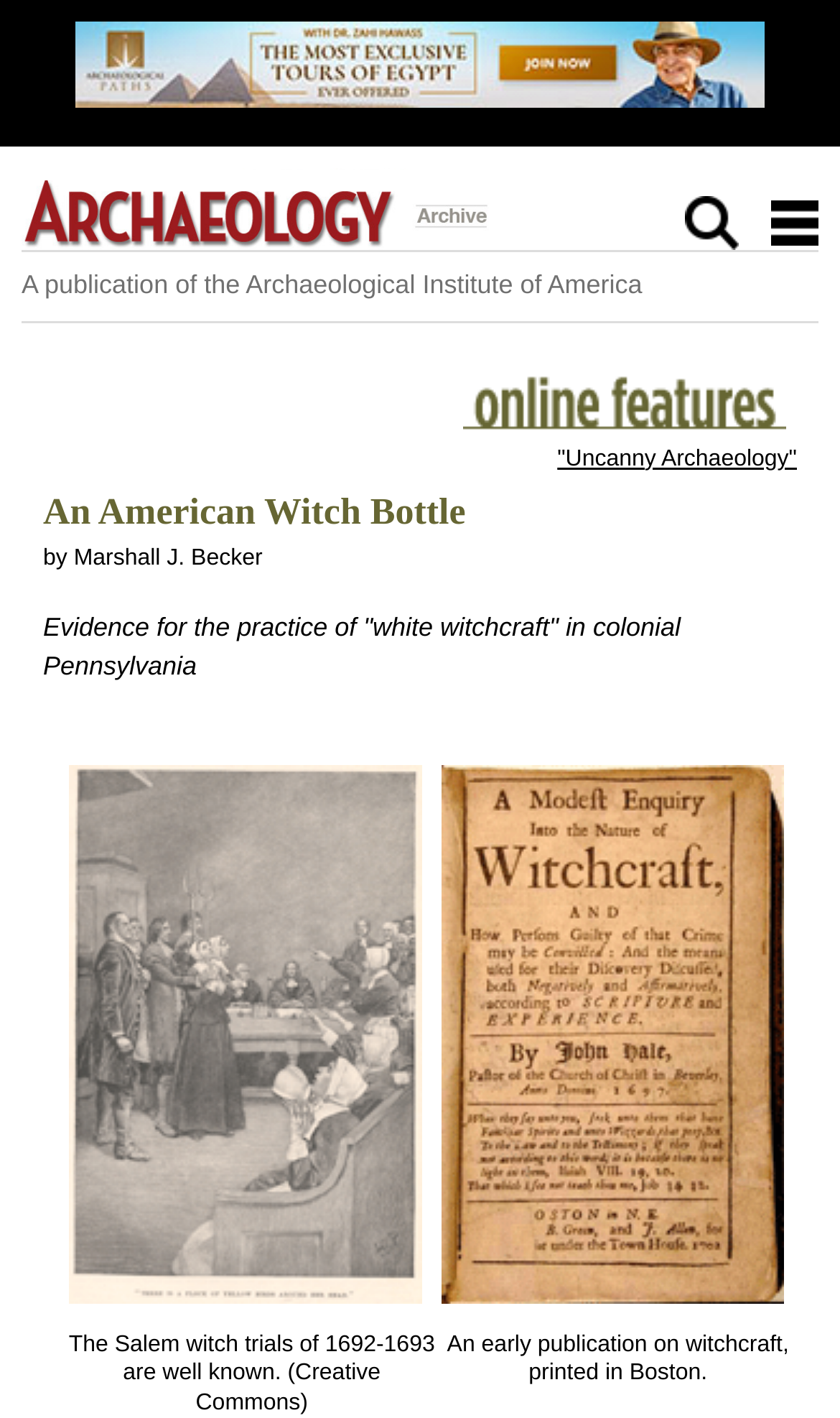Give a short answer using one word or phrase for the question:
How many images are there in the article?

4